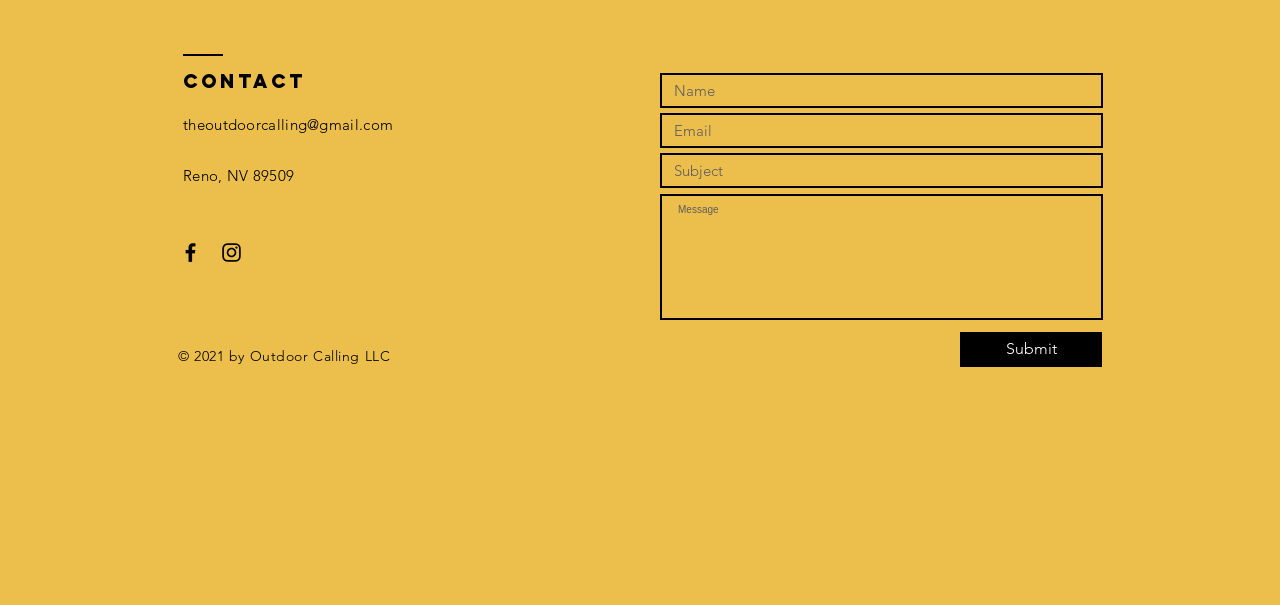Based on the element description aria-label="Name" name="name" placeholder="Name", identify the bounding box of the UI element in the given webpage screenshot. The coordinates should be in the format (top-left x, top-left y, bottom-right x, bottom-right y) and must be between 0 and 1.

[0.516, 0.121, 0.862, 0.179]